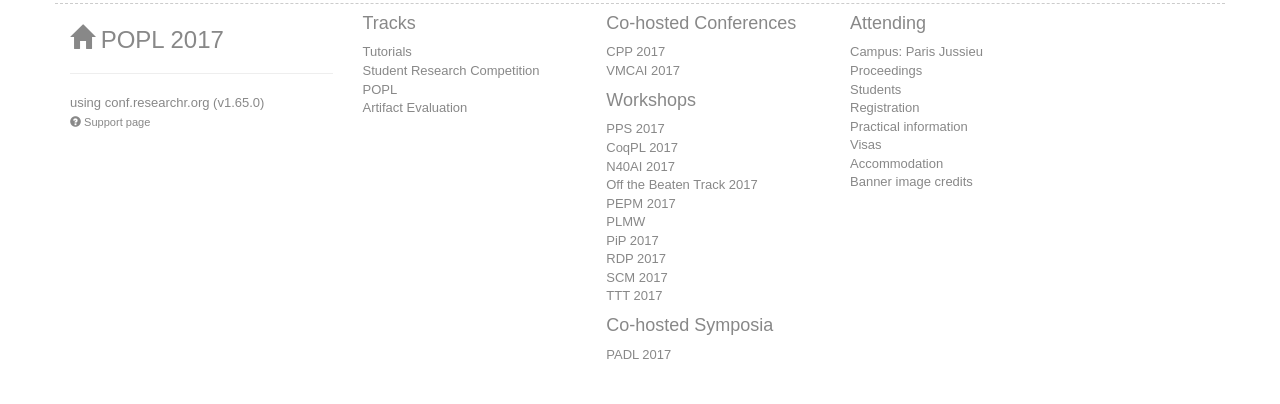From the webpage screenshot, predict the bounding box coordinates (top-left x, top-left y, bottom-right x, bottom-right y) for the UI element described here: v1.65.0

[0.17, 0.235, 0.203, 0.272]